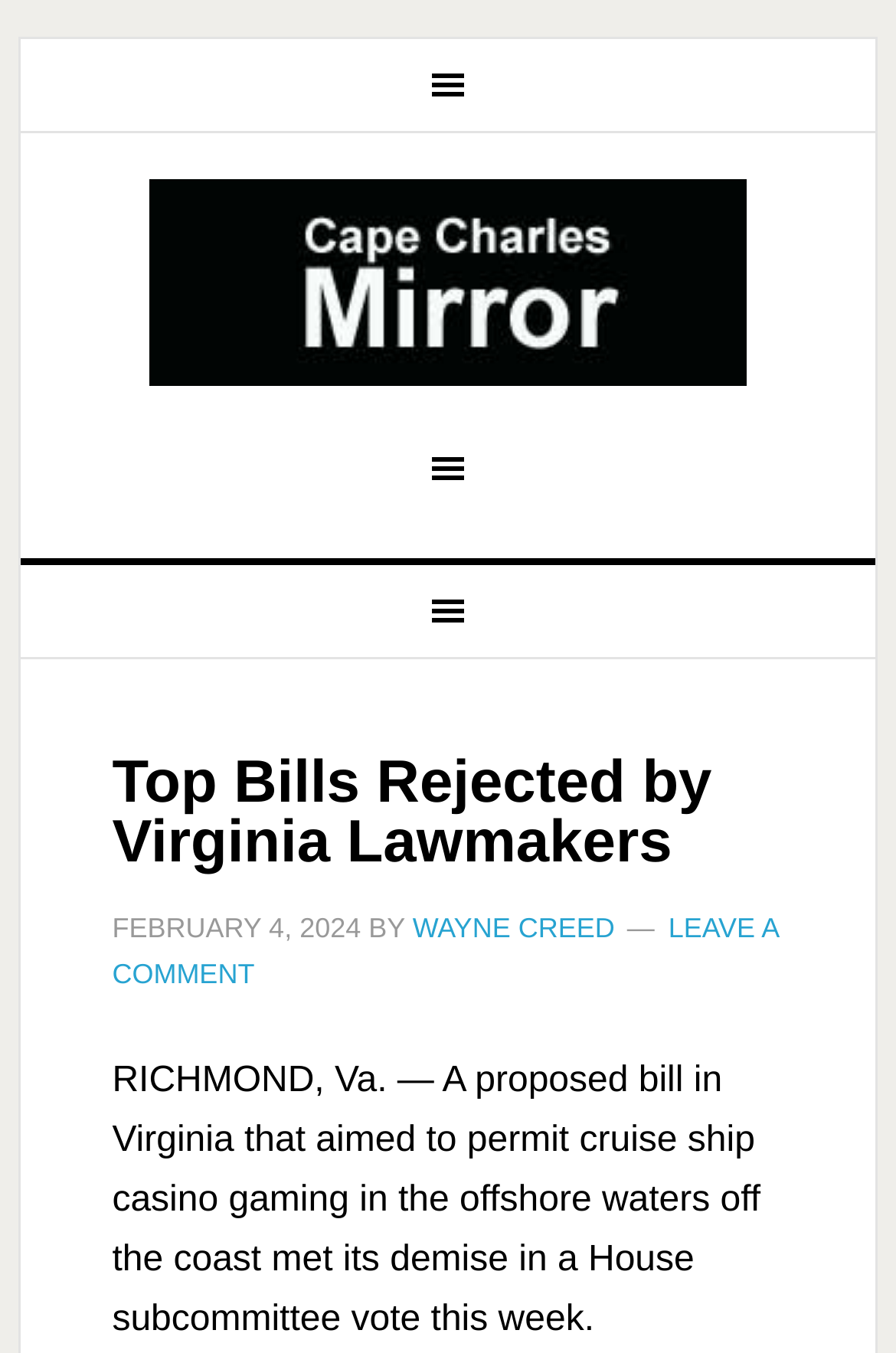Elaborate on the webpage's design and content in a detailed caption.

The webpage is about a news article titled "Top Bills Rejected by Virginia Lawmakers" and is published on the CAPE CHARLES MIRROR website. At the top of the page, there is a secondary navigation menu and a main navigation menu, both located horizontally across the page. 

Below the navigation menus, there is a header section that spans about three-quarters of the page width. Within this section, the title "Top Bills Rejected by Virginia Lawmakers" is prominently displayed, followed by the date "FEBRUARY 4, 2024" and the author's name "WAYNE CREED". 

To the right of the author's name, there is a link to "LEAVE A COMMENT". The main content of the article is presented below the header section, occupying about two-thirds of the page width. The article begins with the sentence "RICHMOND, Va. — A proposed bill in Virginia that aimed to permit cruise ship casino gaming in the offshore waters off the coast met its demise in a House subcommittee vote this week."